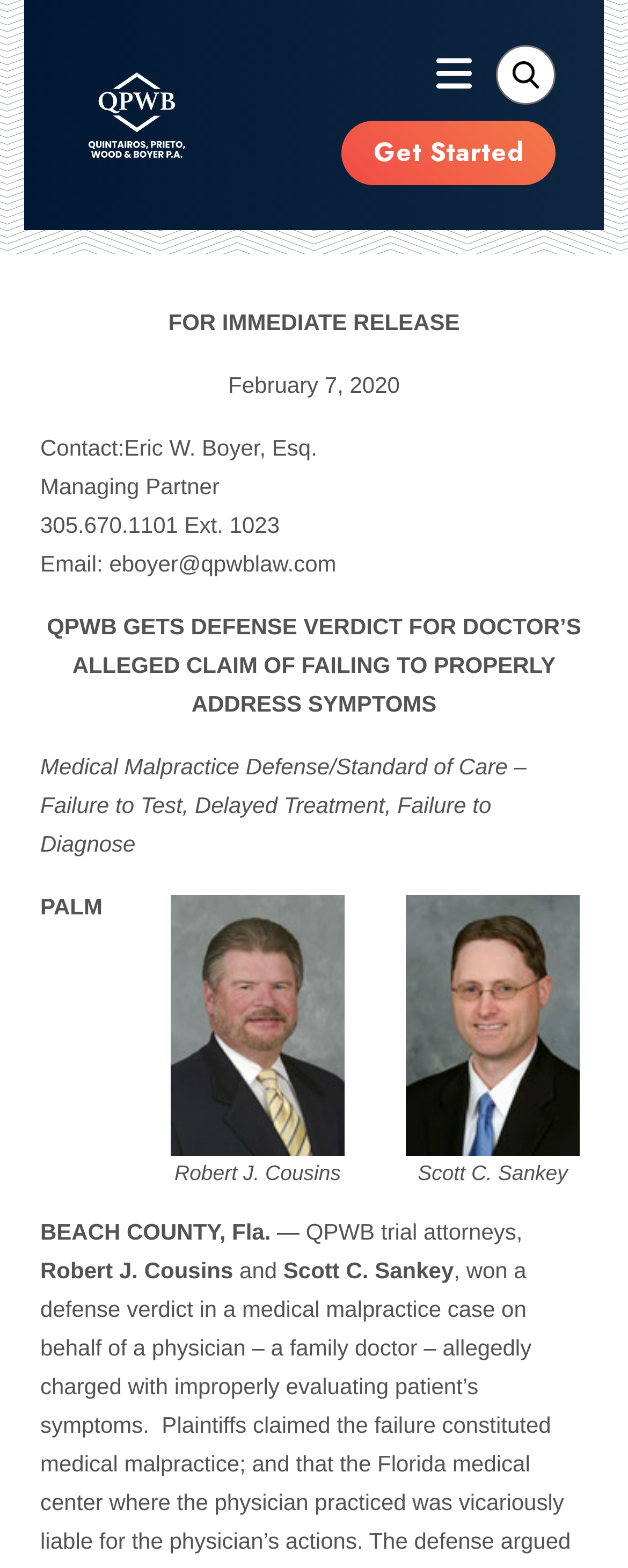Utilize the details in the image to give a detailed response to the question: How many trial attorneys are mentioned in the webpage?

I found the number of trial attorneys by looking at the link elements with the text 'Robert J. Cousins' and 'Scott C. Sankey', which are mentioned as trial attorneys in the webpage. There are two distinct names, suggesting that there are two trial attorneys mentioned.